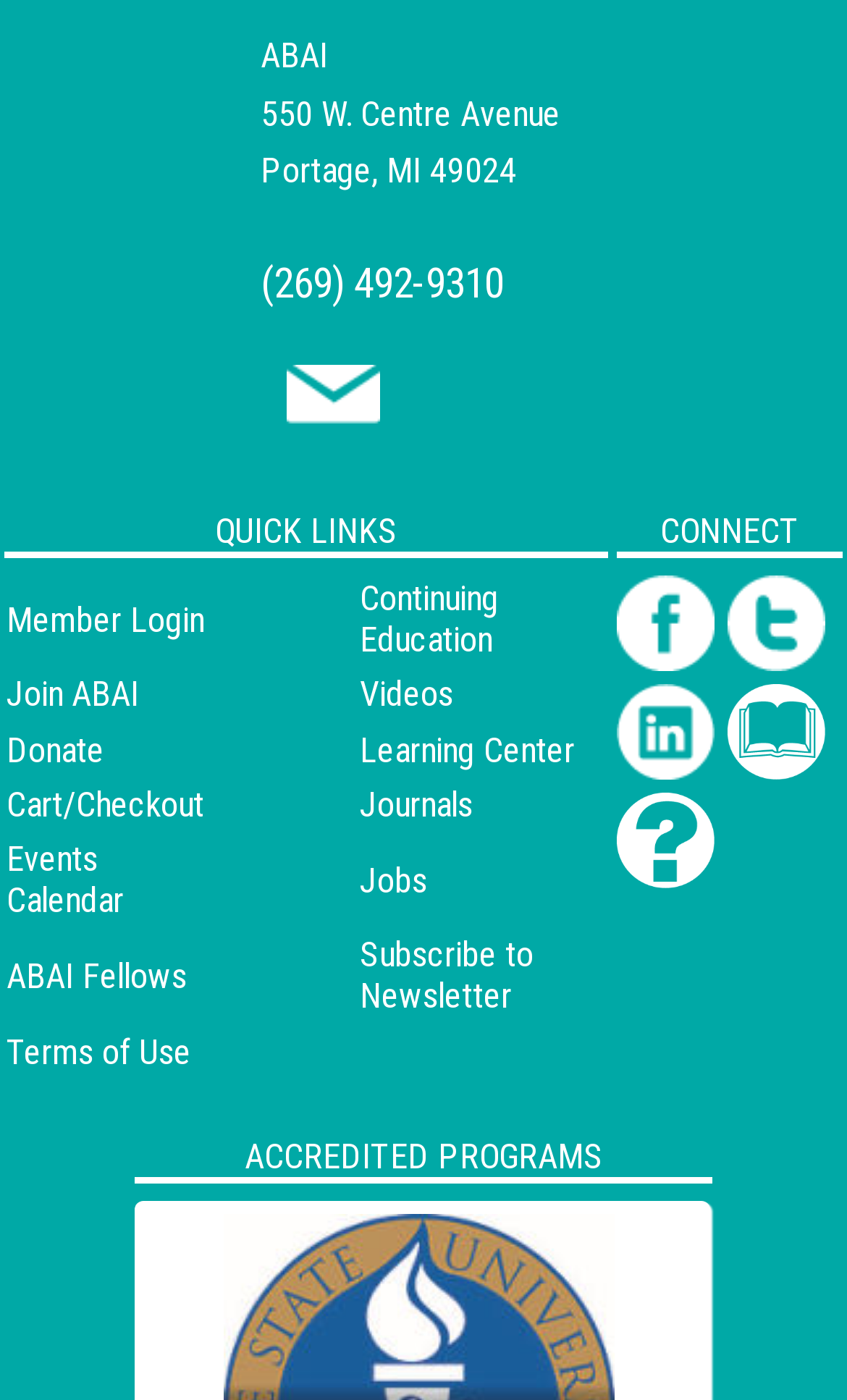Bounding box coordinates must be specified in the format (top-left x, top-left y, bottom-right x, bottom-right y). All values should be floating point numbers between 0 and 1. What are the bounding box coordinates of the UI element described as: Cart/Checkout

[0.008, 0.56, 0.241, 0.589]